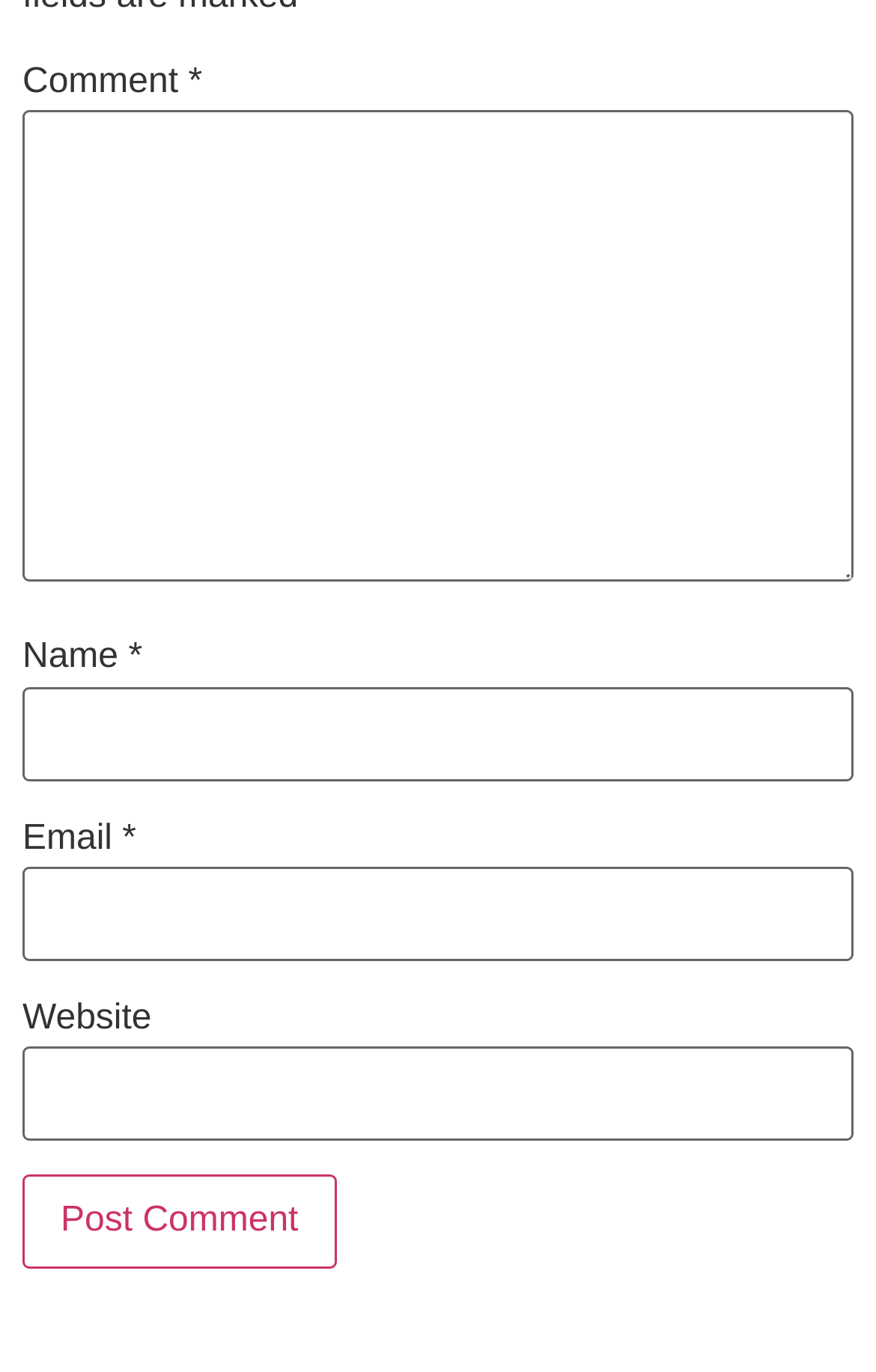Is the email field required in the comment form?
Please look at the screenshot and answer using one word or phrase.

Yes